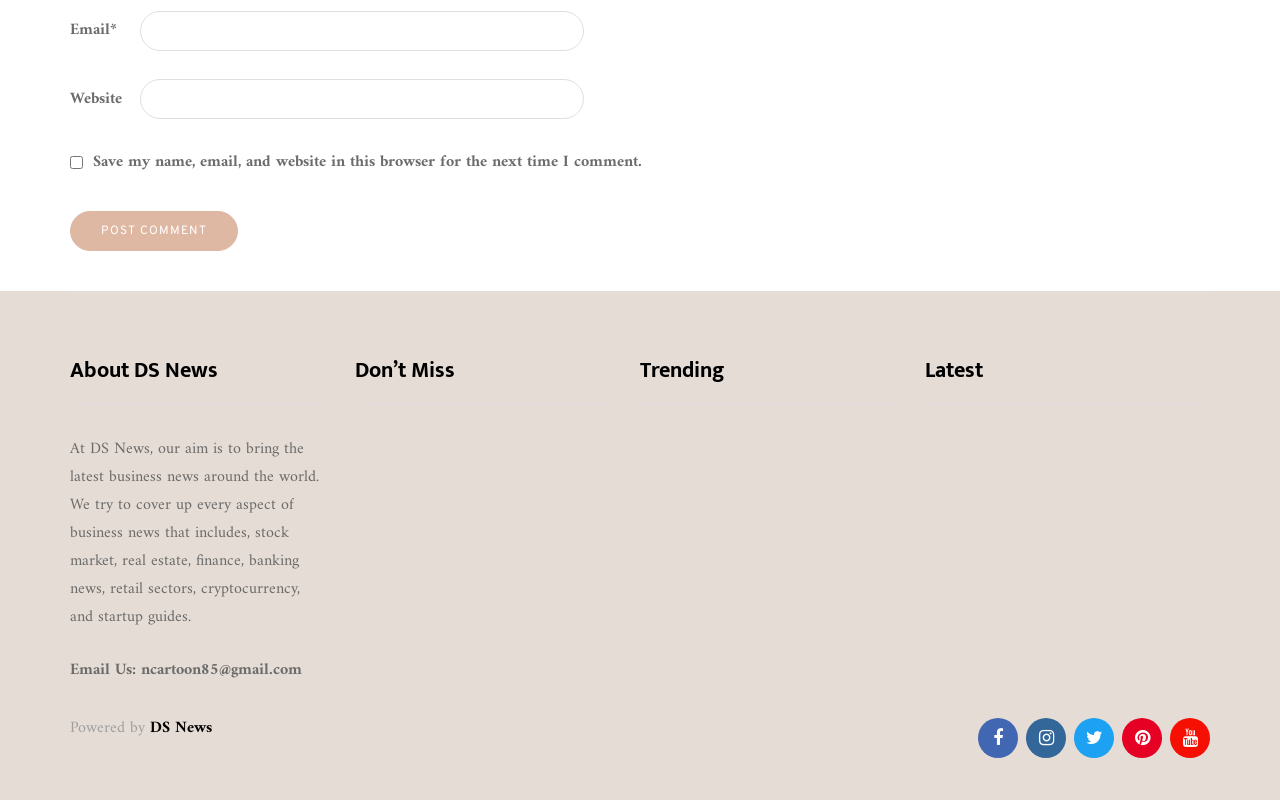What is the name of the website?
Please use the visual content to give a single word or phrase answer.

DS News